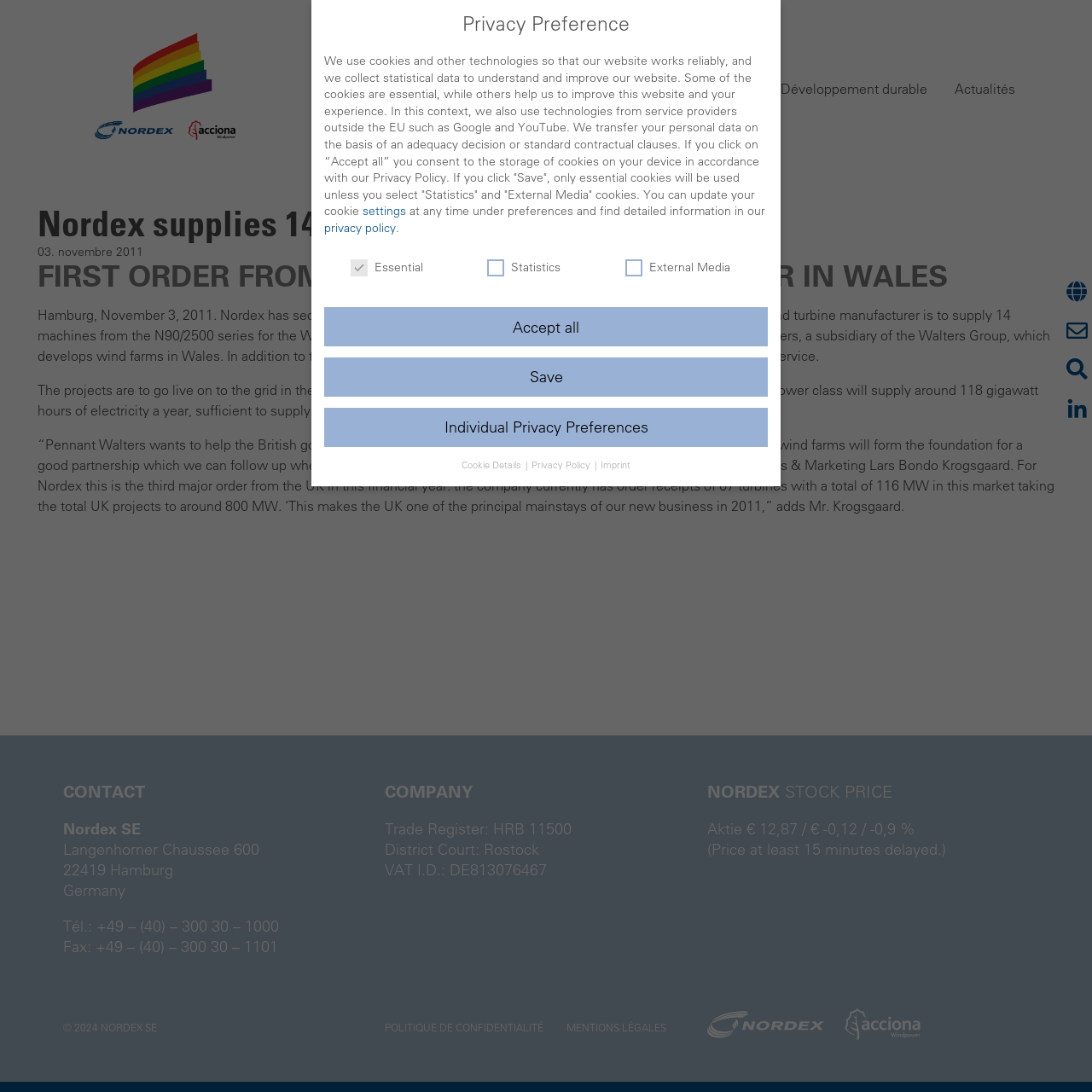What is the location of the company?
We need a detailed and exhaustive answer to the question. Please elaborate.

The location of the company is obtained from the contact information section at the bottom of the webpage, where it is written as 'Langenhorner Chaussee 600, 22419 Hamburg, Germany'.